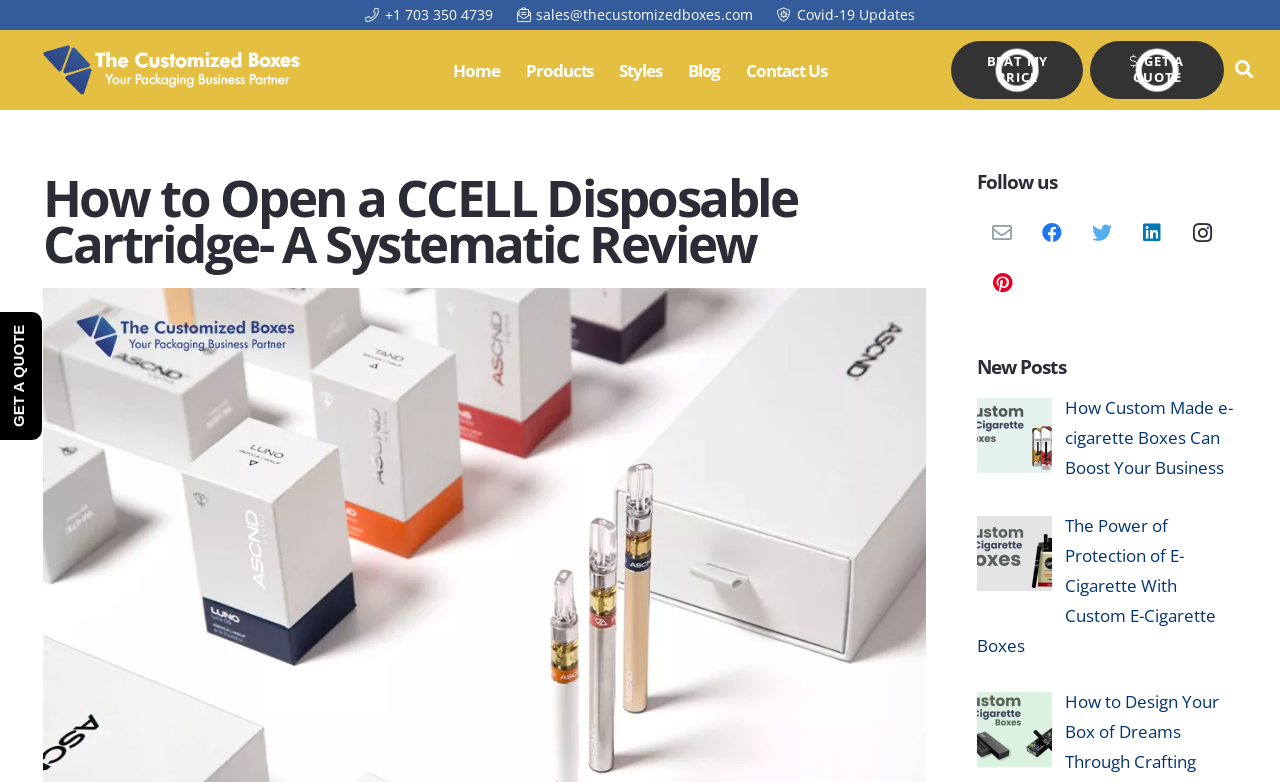Identify the bounding box coordinates of the section to be clicked to complete the task described by the following instruction: "Get a quote". The coordinates should be four float numbers between 0 and 1, formatted as [left, top, right, bottom].

[0.852, 0.053, 0.956, 0.126]